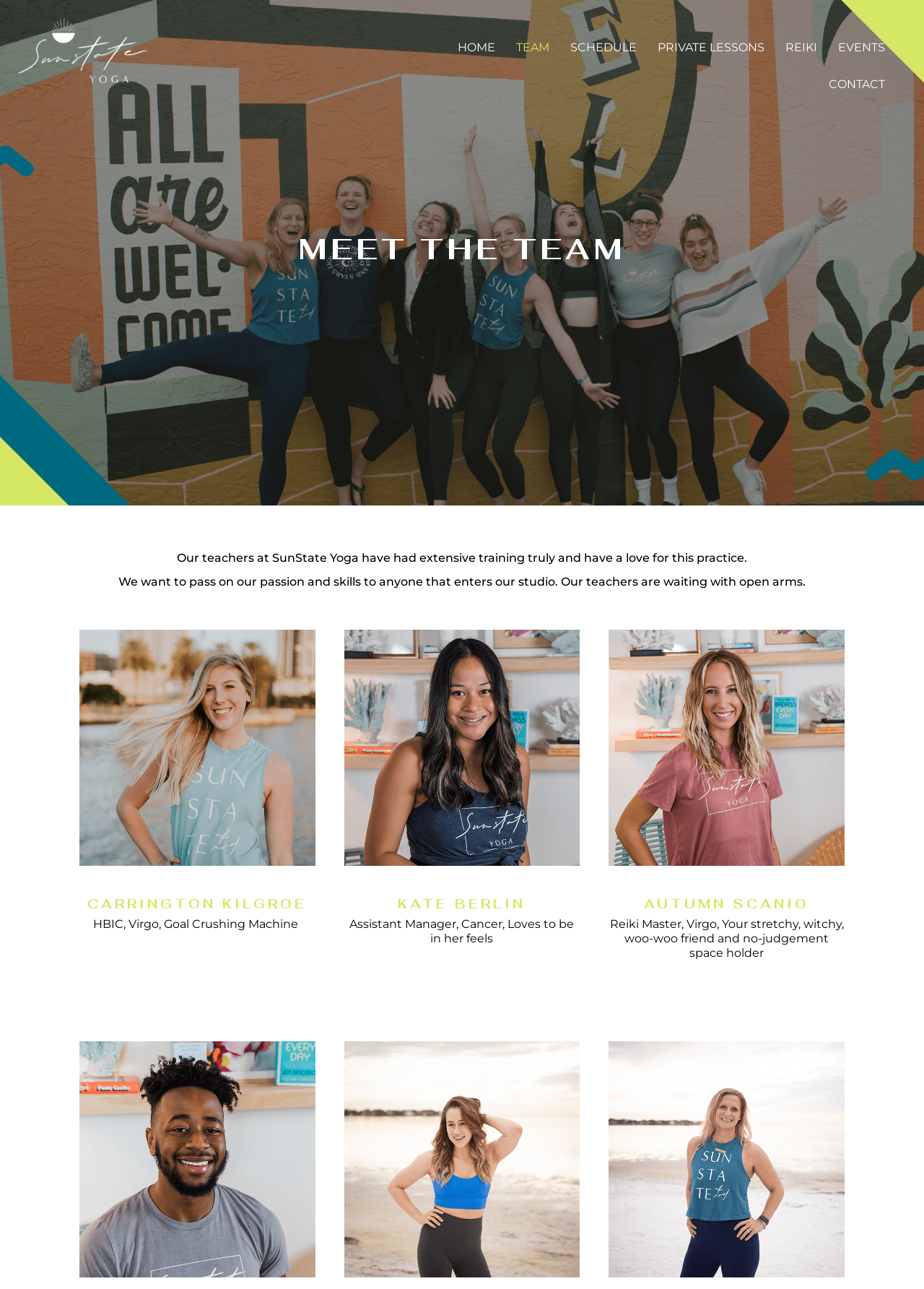What type of practice do the teachers have a love for?
Utilize the image to construct a detailed and well-explained answer.

I read the introductory text on the webpage and found that the teachers have a love for yoga practice.